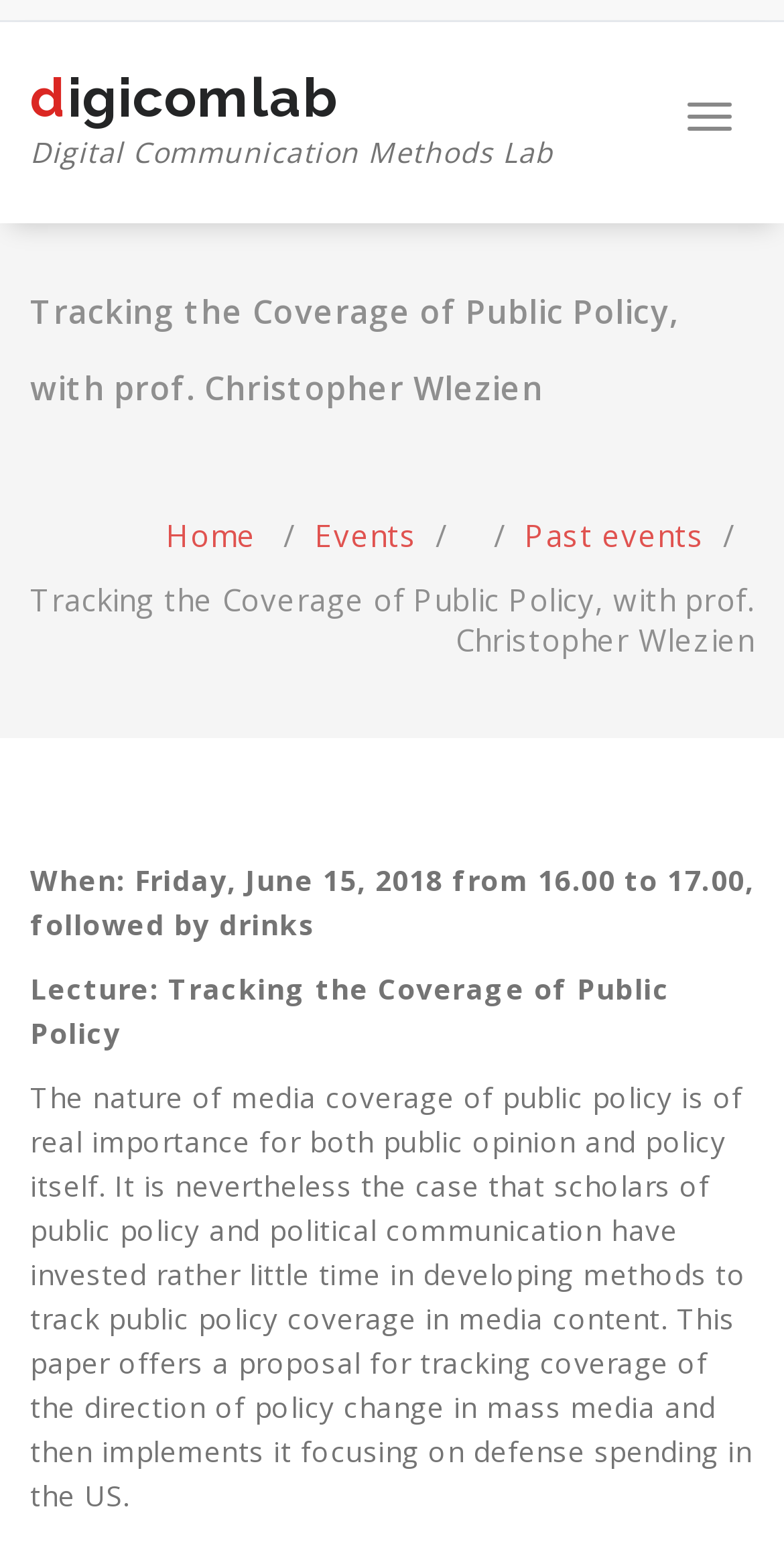How many navigation links are there?
Utilize the image to construct a detailed and well-explained answer.

There are three navigation links: 'Home', 'Events', and 'Past events'. These links can be found in the top navigation bar of the webpage.